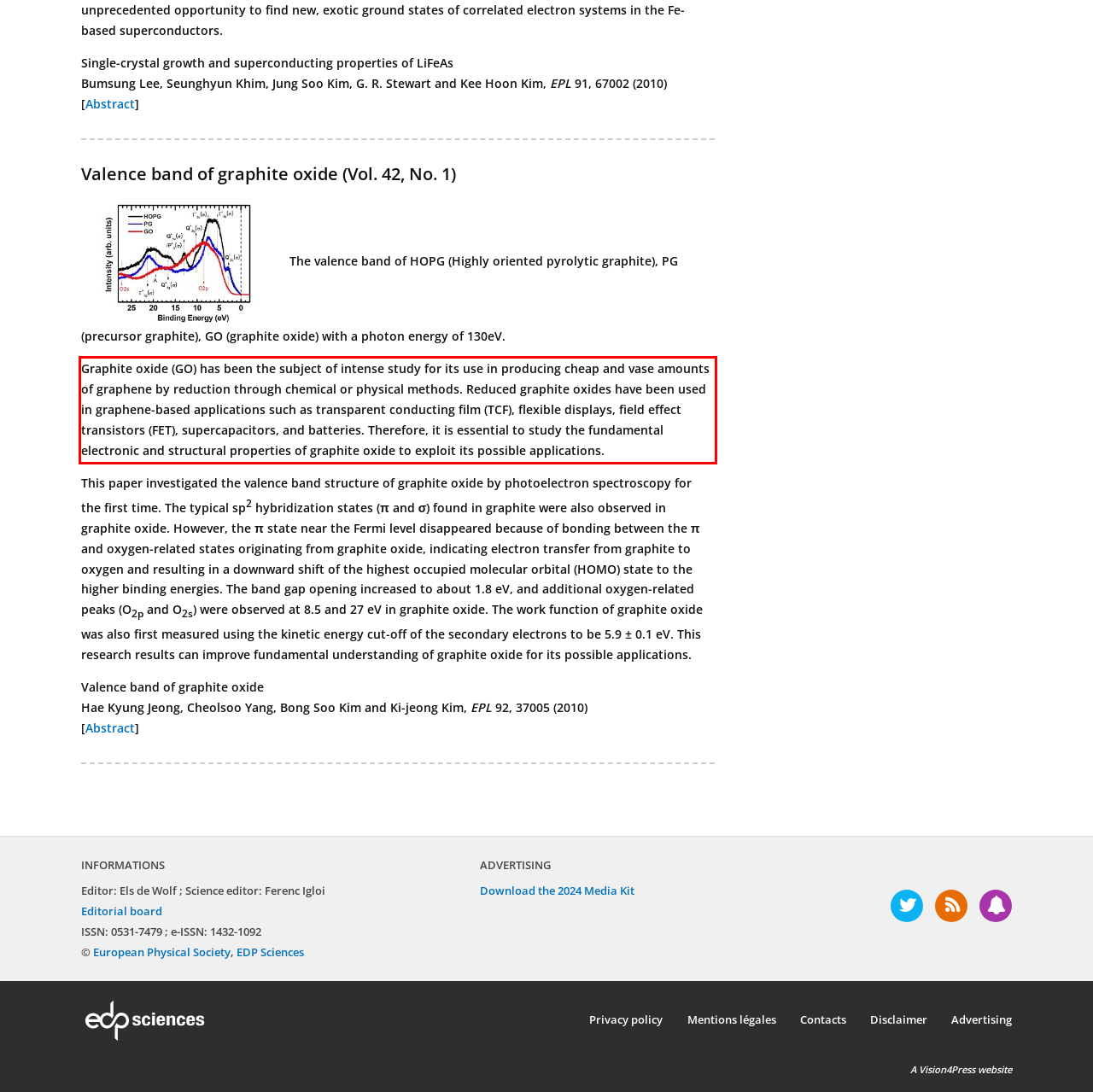View the screenshot of the webpage and identify the UI element surrounded by a red bounding box. Extract the text contained within this red bounding box.

Graphite oxide (GO) has been the subject of intense study for its use in producing cheap and vase amounts of graphene by reduction through chemical or physical methods. Reduced graphite oxides have been used in graphene-based applications such as transparent conducting film (TCF), flexible displays, field effect transistors (FET), supercapacitors, and batteries. Therefore, it is essential to study the fundamental electronic and structural properties of graphite oxide to exploit its possible applications.